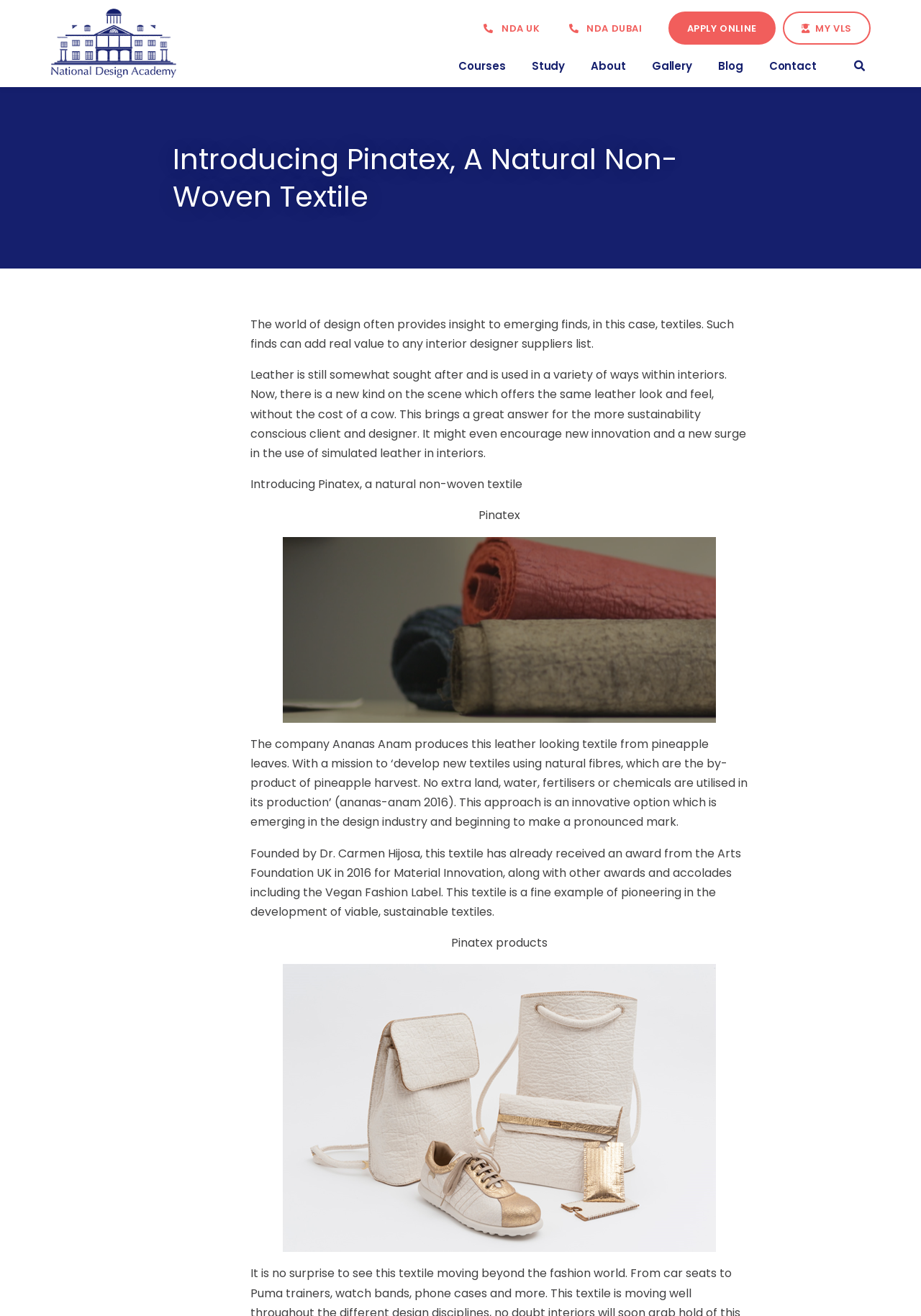Identify the bounding box coordinates of the clickable region necessary to fulfill the following instruction: "Leave a comment". The bounding box coordinates should be four float numbers between 0 and 1, i.e., [left, top, right, bottom].

None